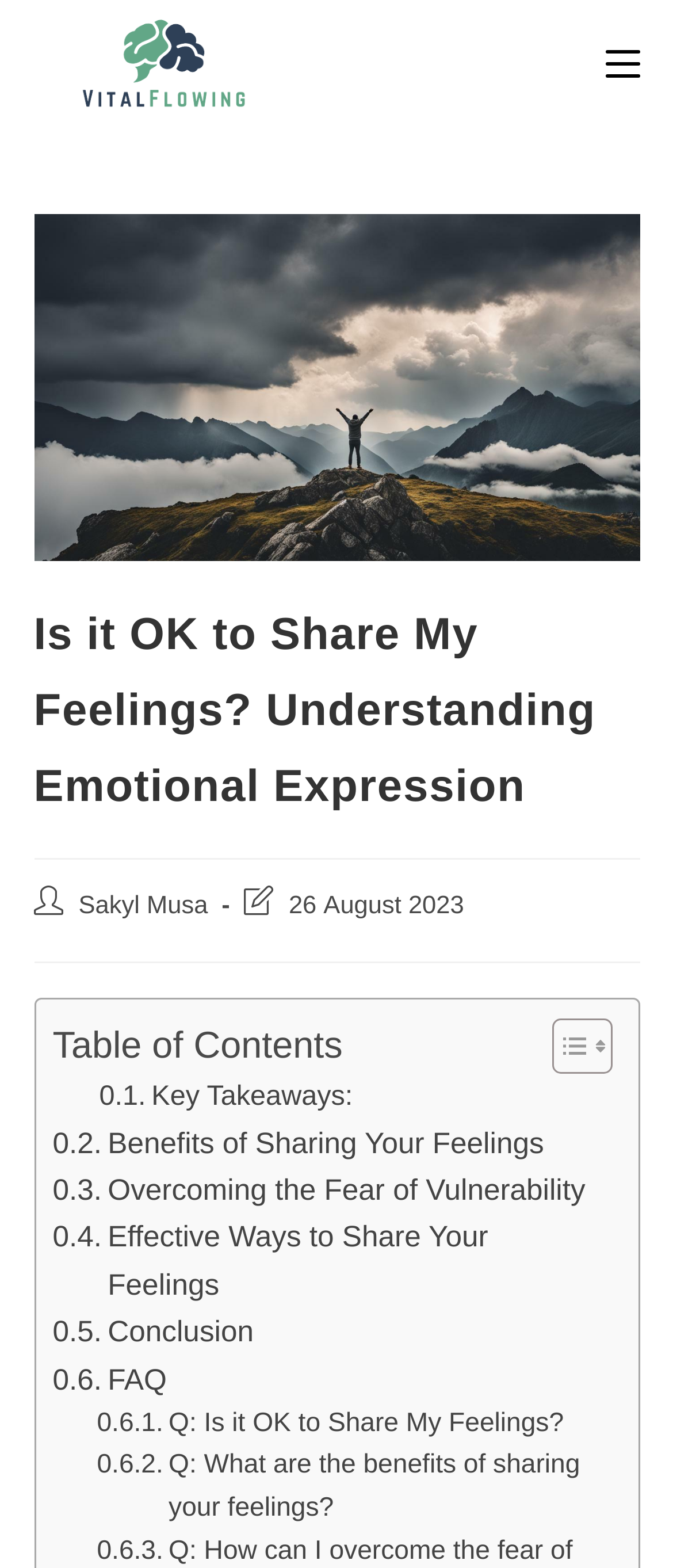What is the purpose of the toggle button in the Table of Contents section?
Answer briefly with a single word or phrase based on the image.

To toggle the table of content